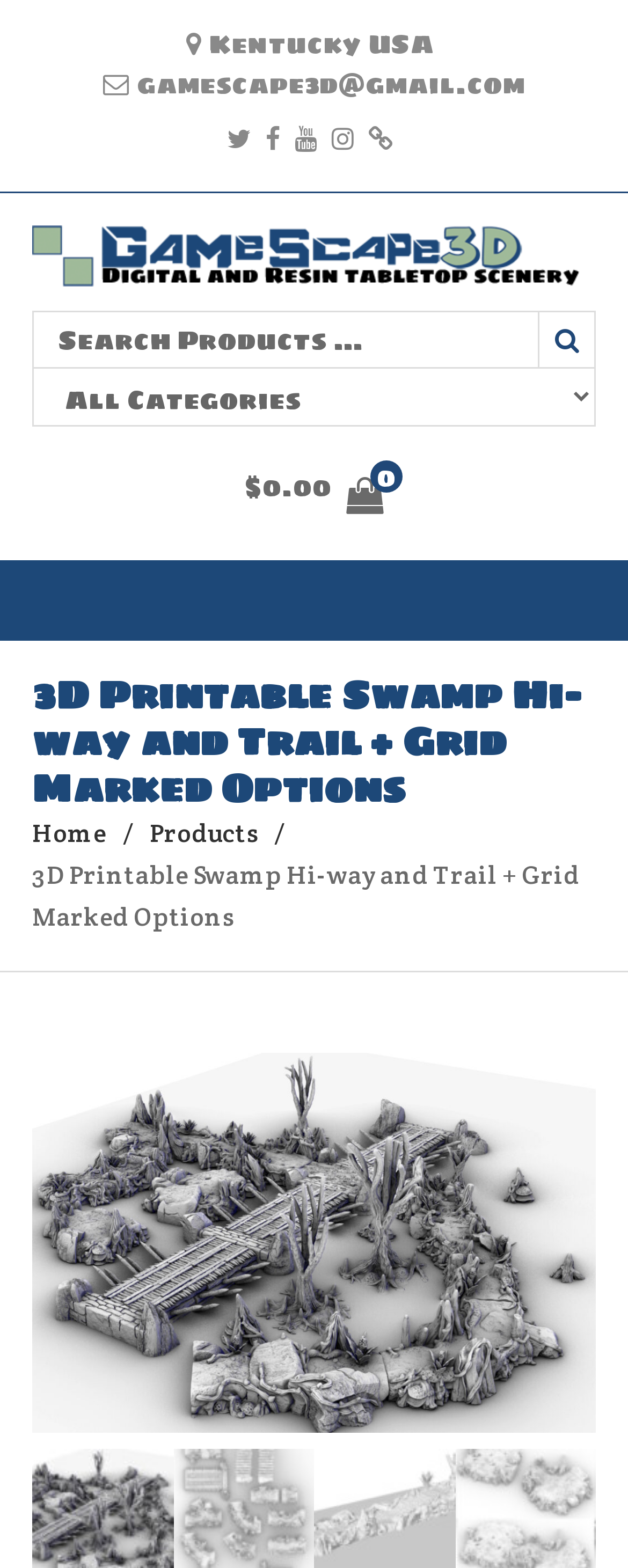Give a concise answer of one word or phrase to the question: 
What is the name of the website?

GameScape3D